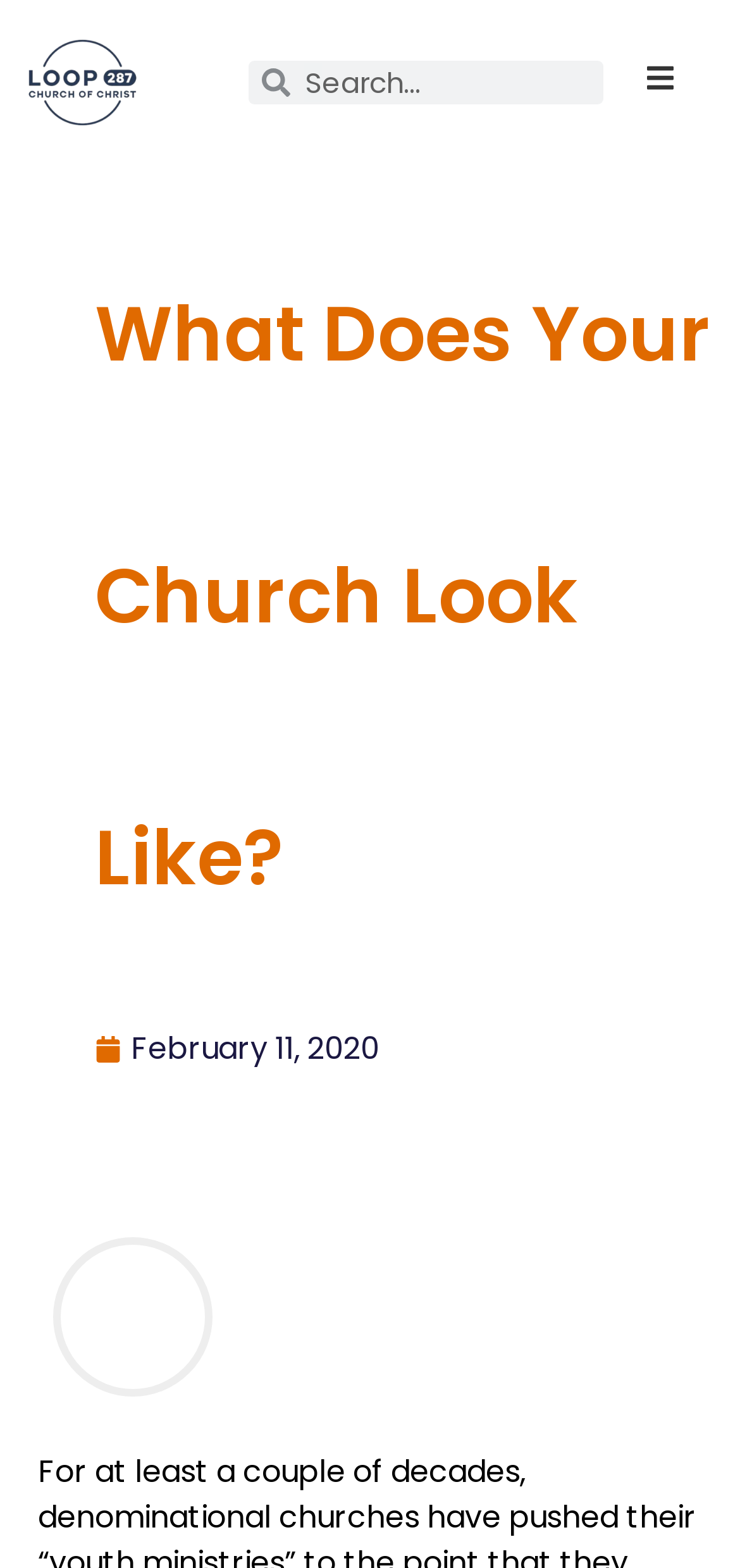Answer the following query with a single word or phrase:
What is the text on the top-left link?

lufkin tx